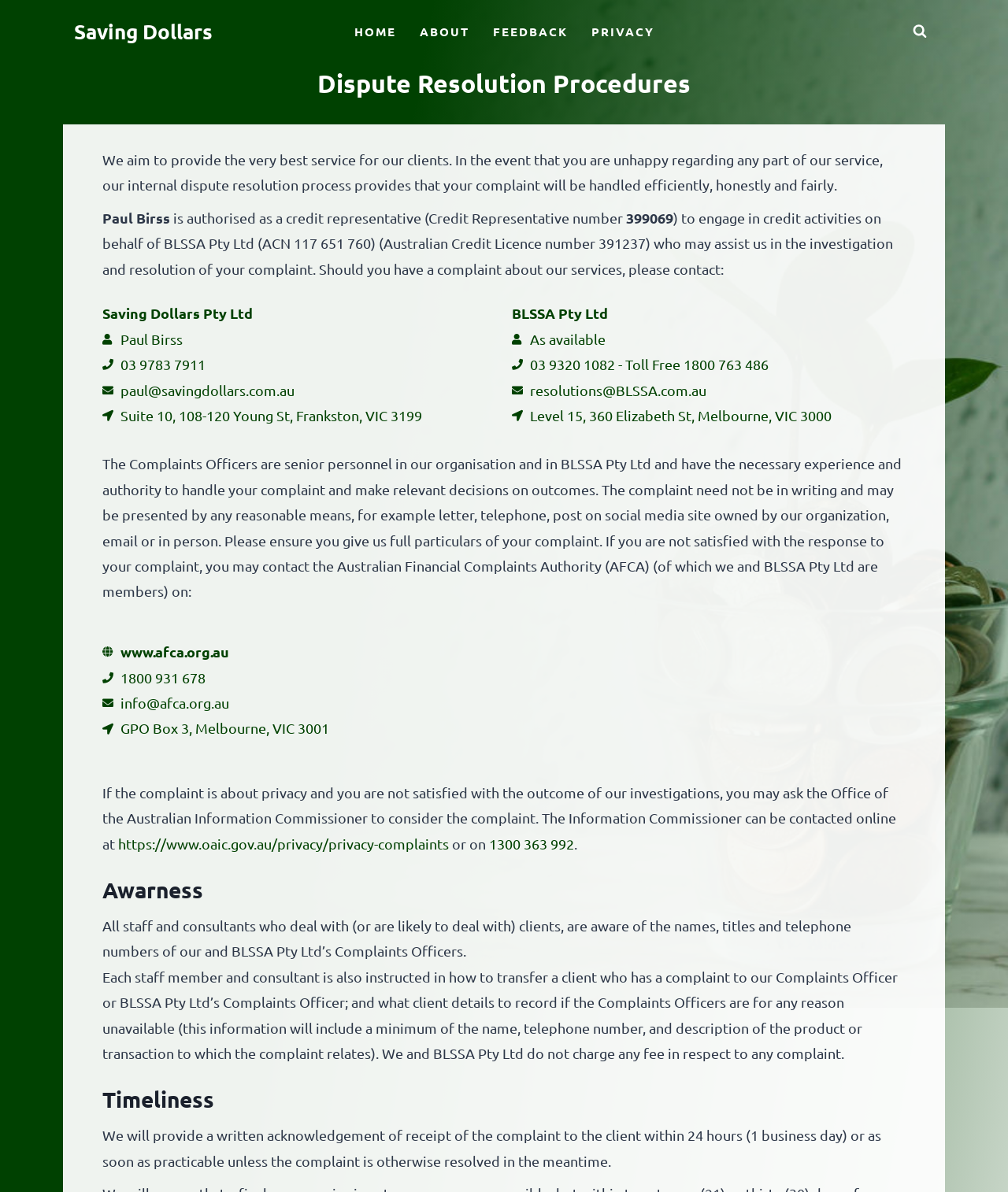What is the purpose of the internal dispute resolution process?
Based on the content of the image, thoroughly explain and answer the question.

According to the webpage, the internal dispute resolution process is designed to handle complaints efficiently, honestly and fairly. This is stated in the paragraph that explains the process, which mentions that the complaint will be handled efficiently, honestly and fairly.